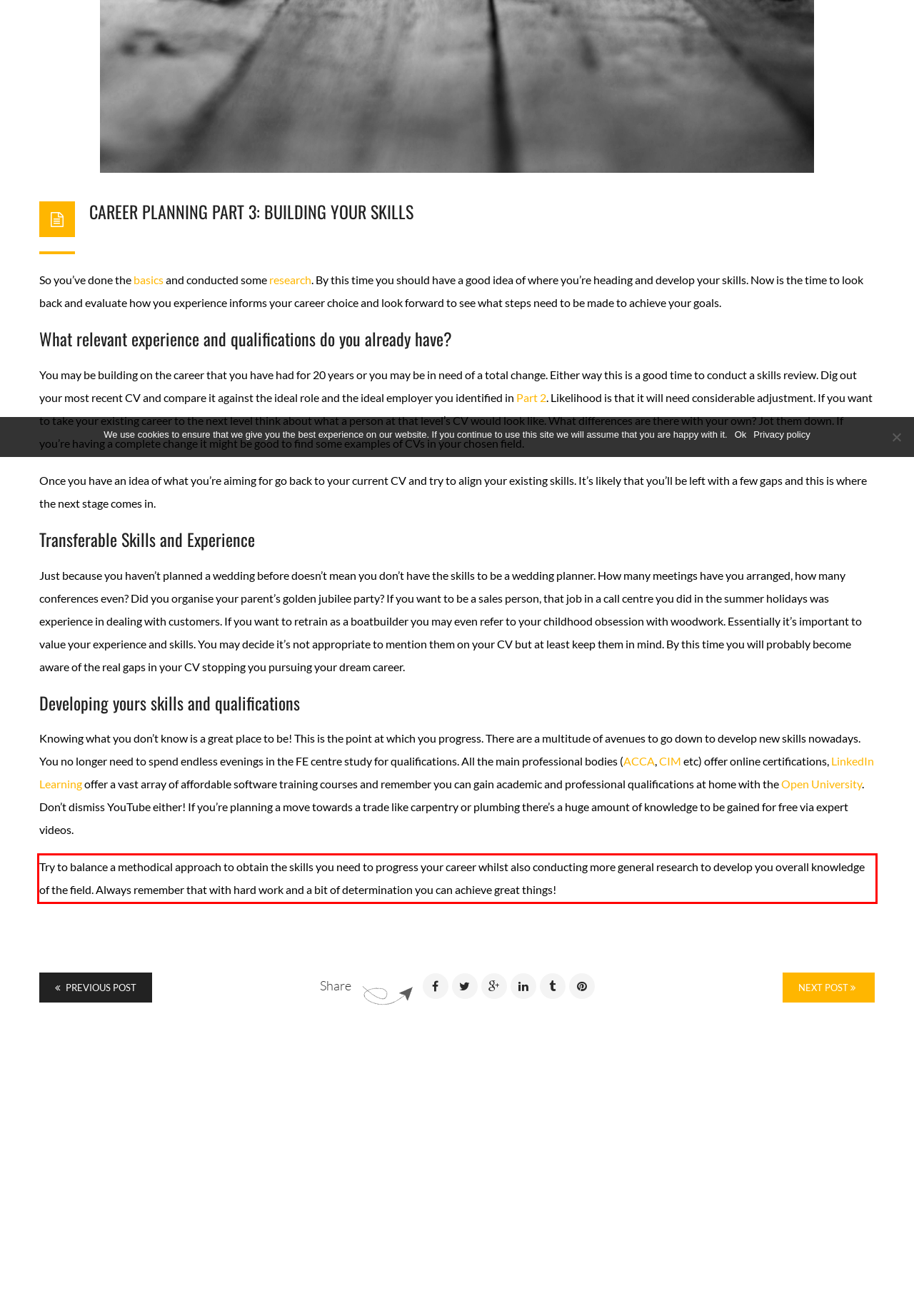Perform OCR on the text inside the red-bordered box in the provided screenshot and output the content.

Try to balance a methodical approach to obtain the skills you need to progress your career whilst also conducting more general research to develop you overall knowledge of the field. Always remember that with hard work and a bit of determination you can achieve great things!